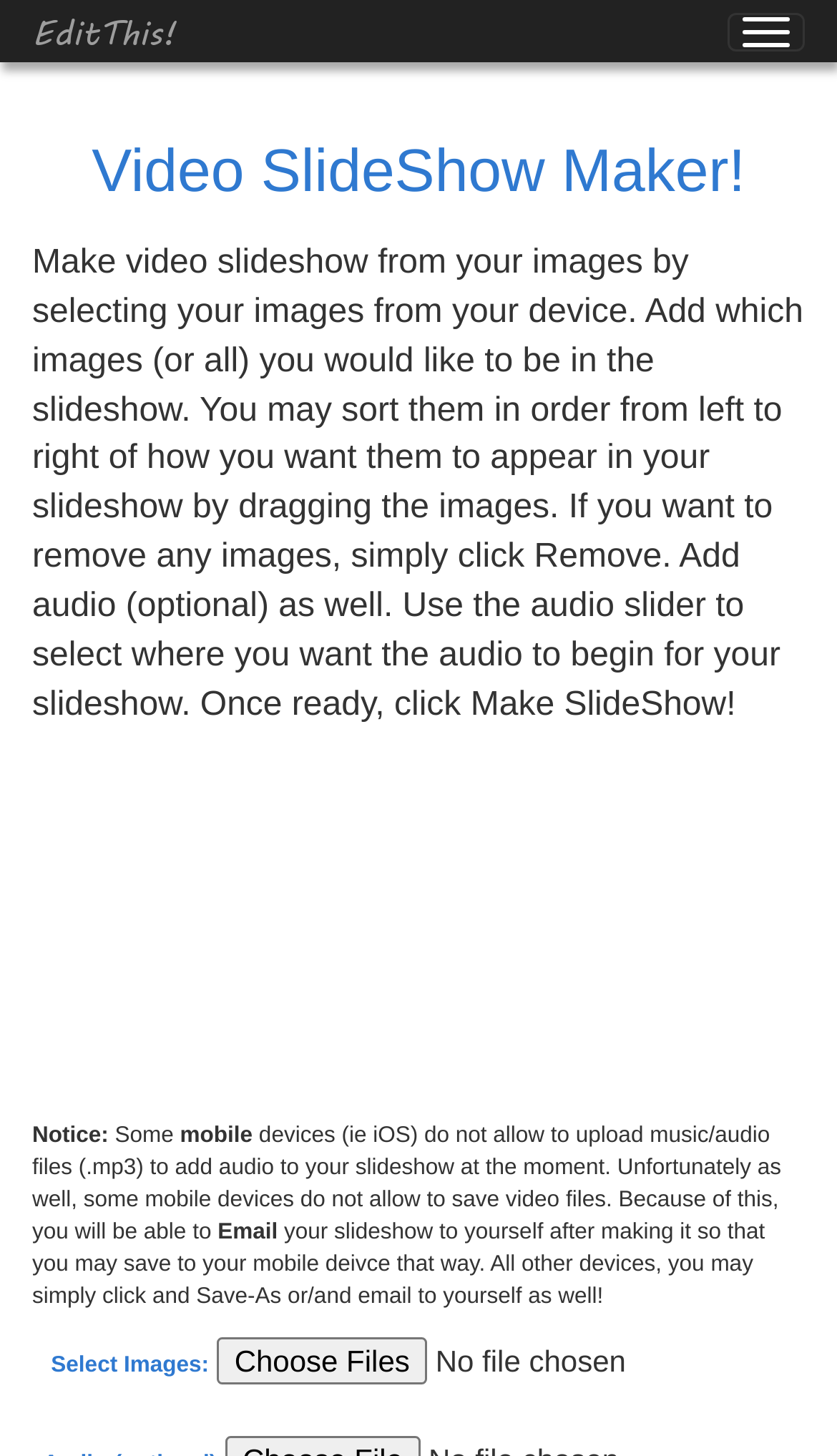Determine the bounding box for the UI element as described: "parent_node: Select Images: name="slideImages[]"". The coordinates should be represented as four float numbers between 0 and 1, formatted as [left, top, right, bottom].

[0.26, 0.918, 0.939, 0.951]